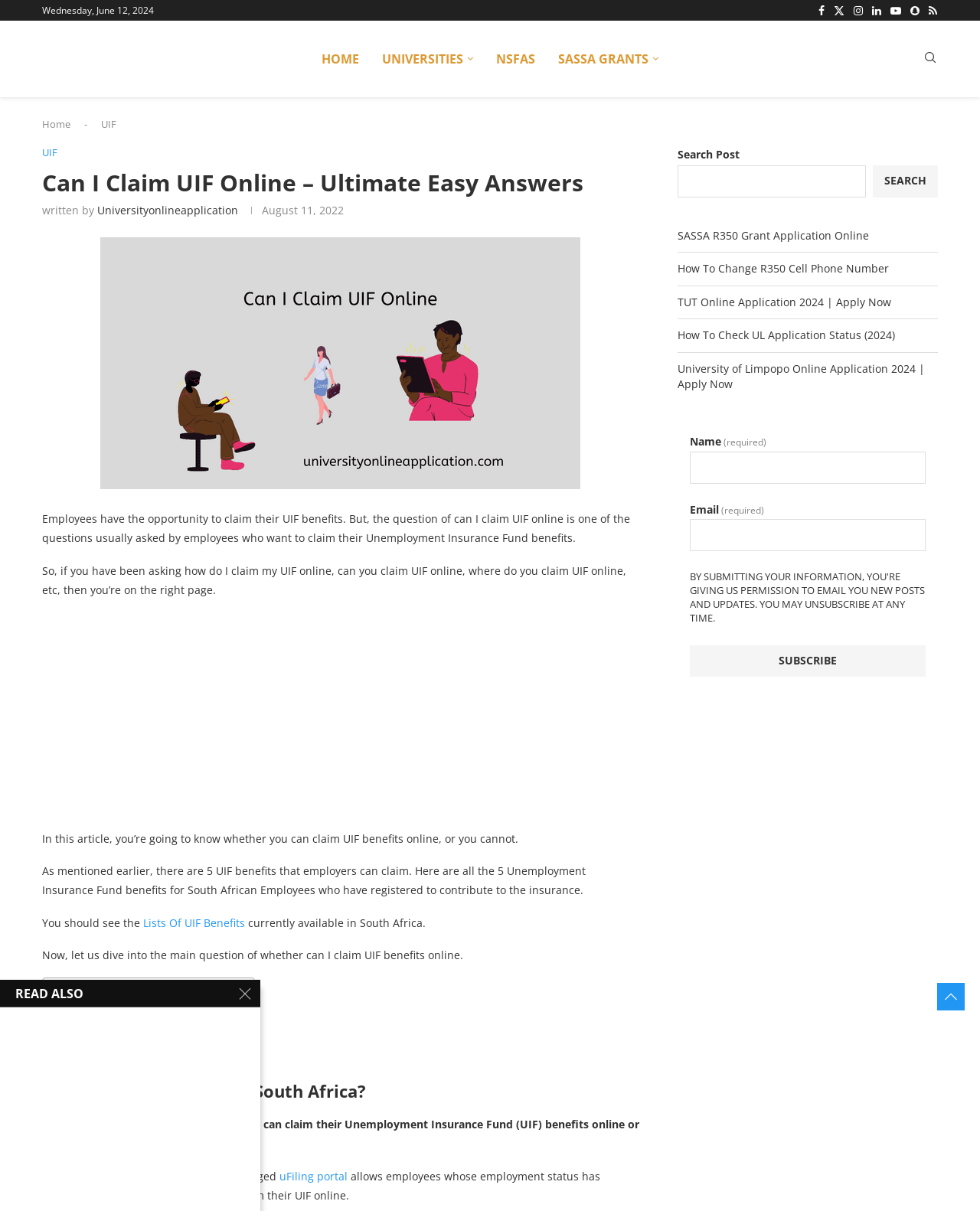Locate the bounding box coordinates of the area that needs to be clicked to fulfill the following instruction: "Read more about UIF benefits". The coordinates should be in the format of four float numbers between 0 and 1, namely [left, top, right, bottom].

[0.103, 0.196, 0.593, 0.208]